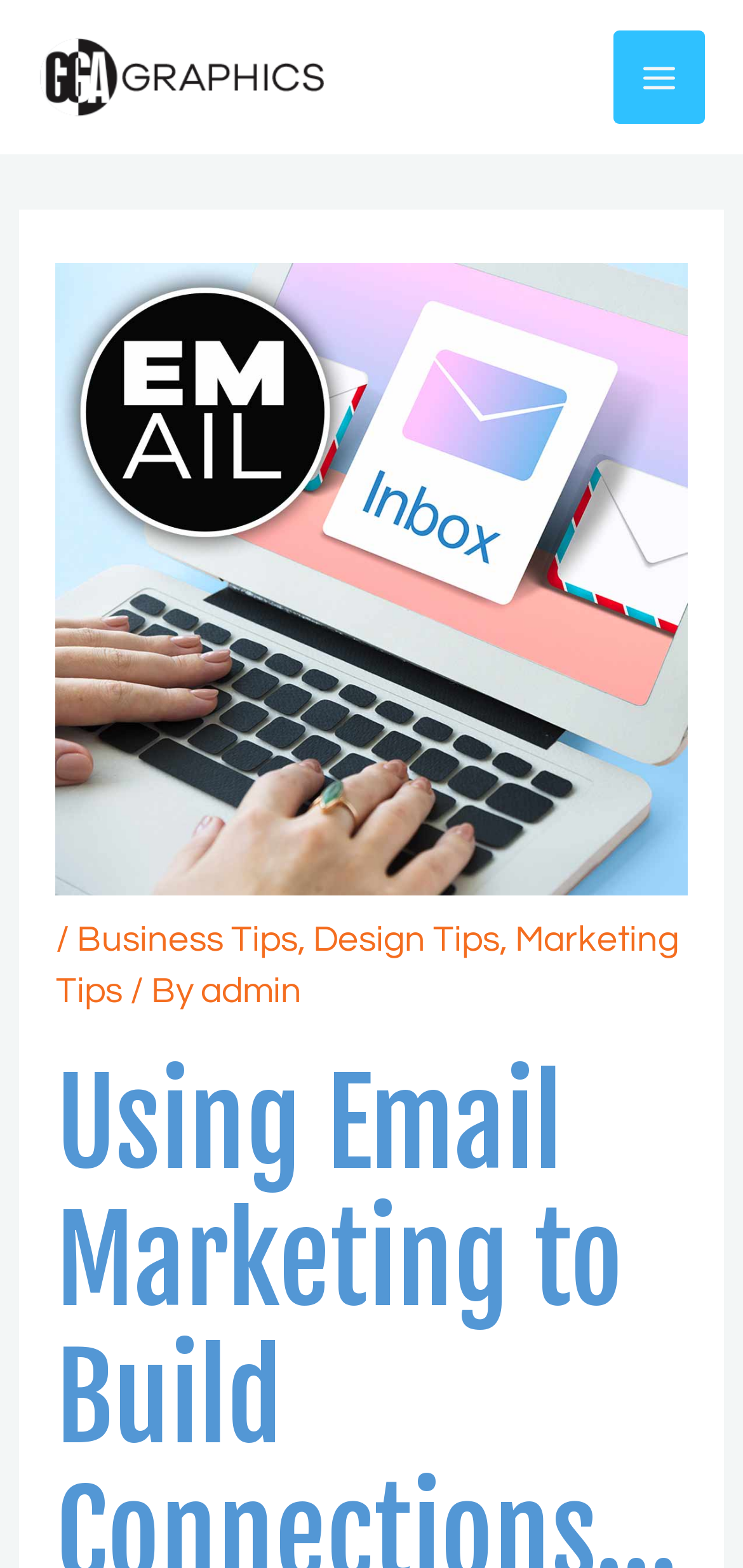Please answer the following query using a single word or phrase: 
What is the logo of the website?

GGA GRAPHICS